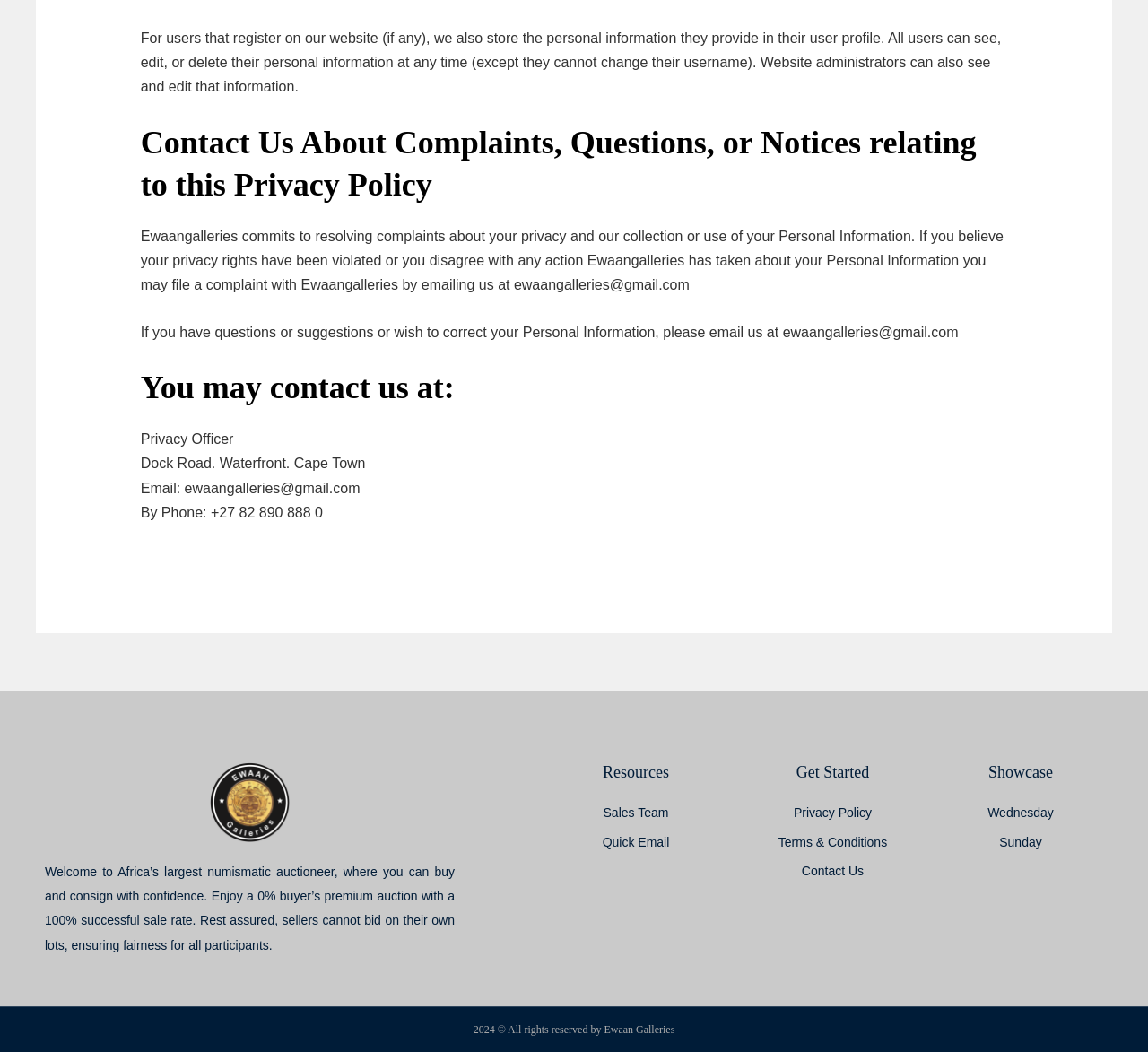Give a one-word or short phrase answer to the question: 
What is the copyright year mentioned at the bottom of the webpage?

2024